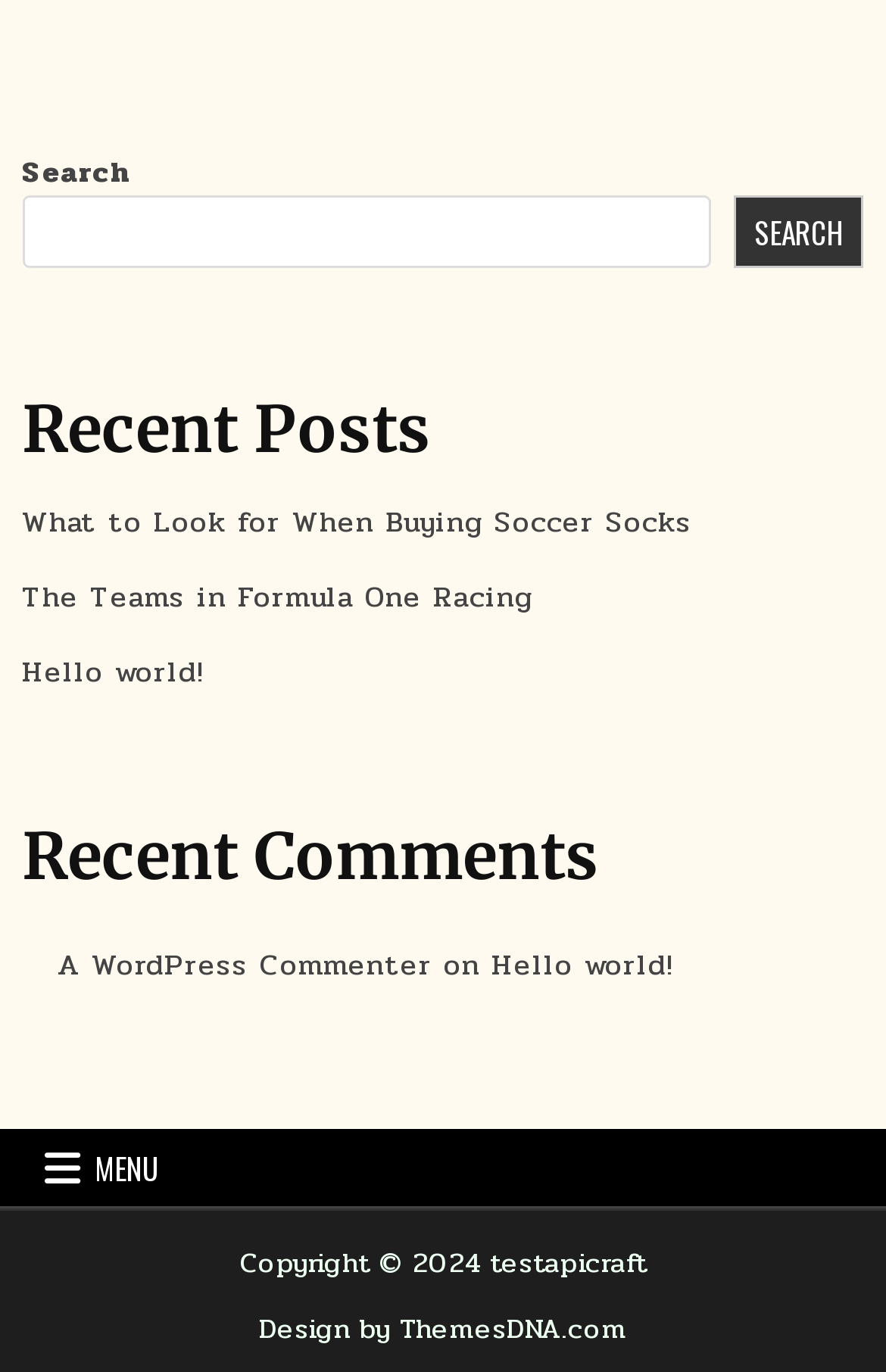Kindly determine the bounding box coordinates of the area that needs to be clicked to fulfill this instruction: "visit design website".

[0.292, 0.952, 0.708, 0.985]